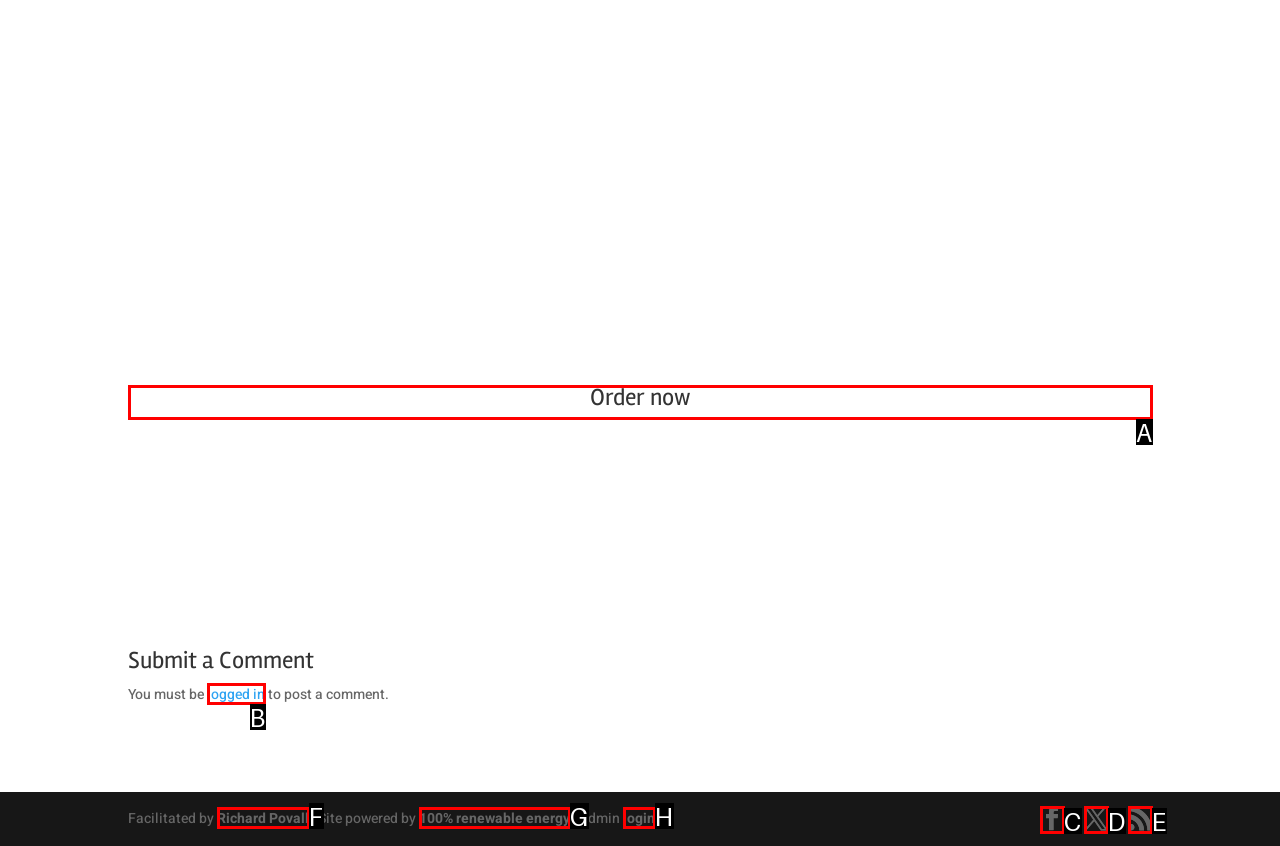Determine which letter corresponds to the UI element to click for this task: Order now
Respond with the letter from the available options.

A